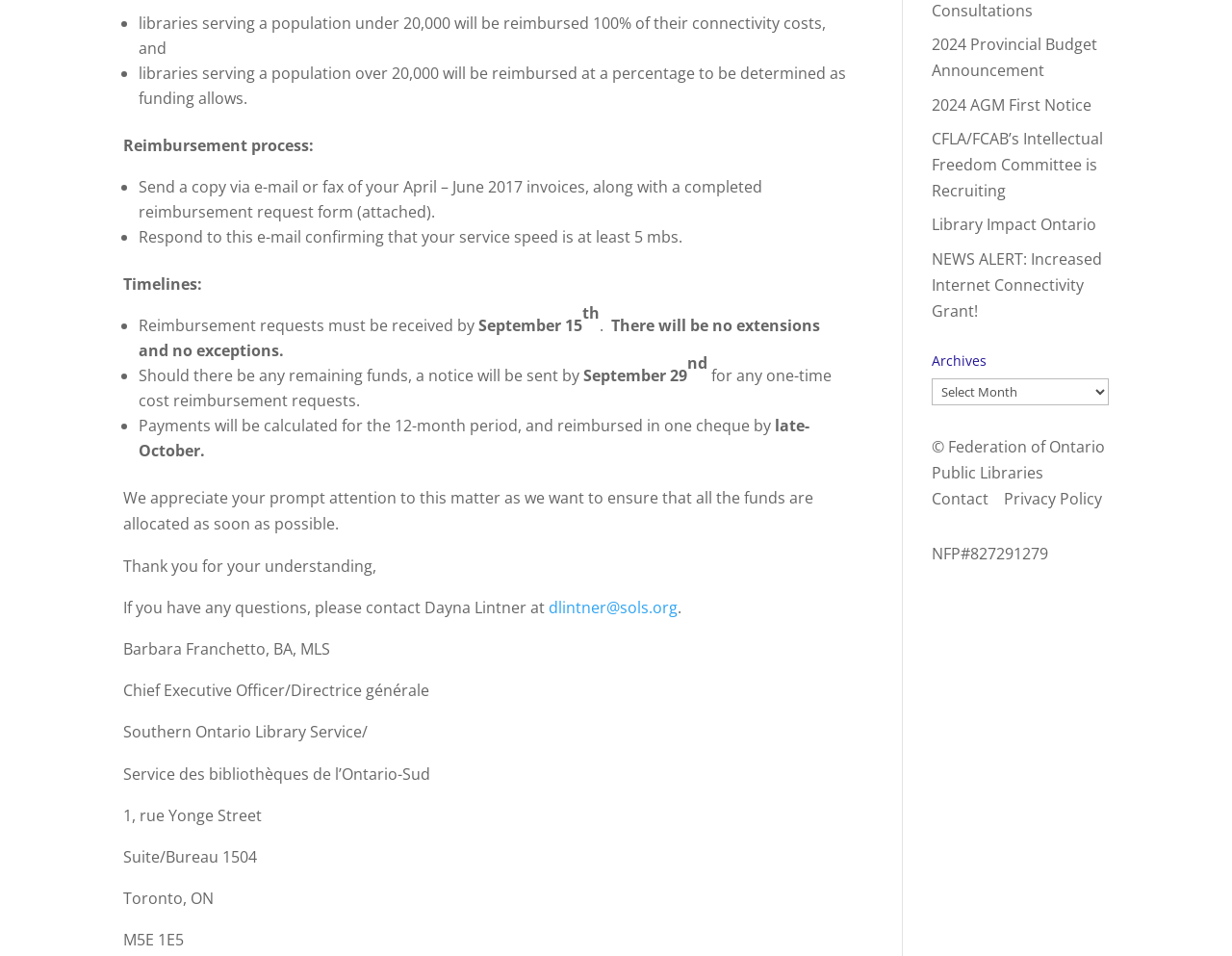Determine the bounding box coordinates for the HTML element described here: "Library Impact Ontario".

[0.756, 0.224, 0.89, 0.246]